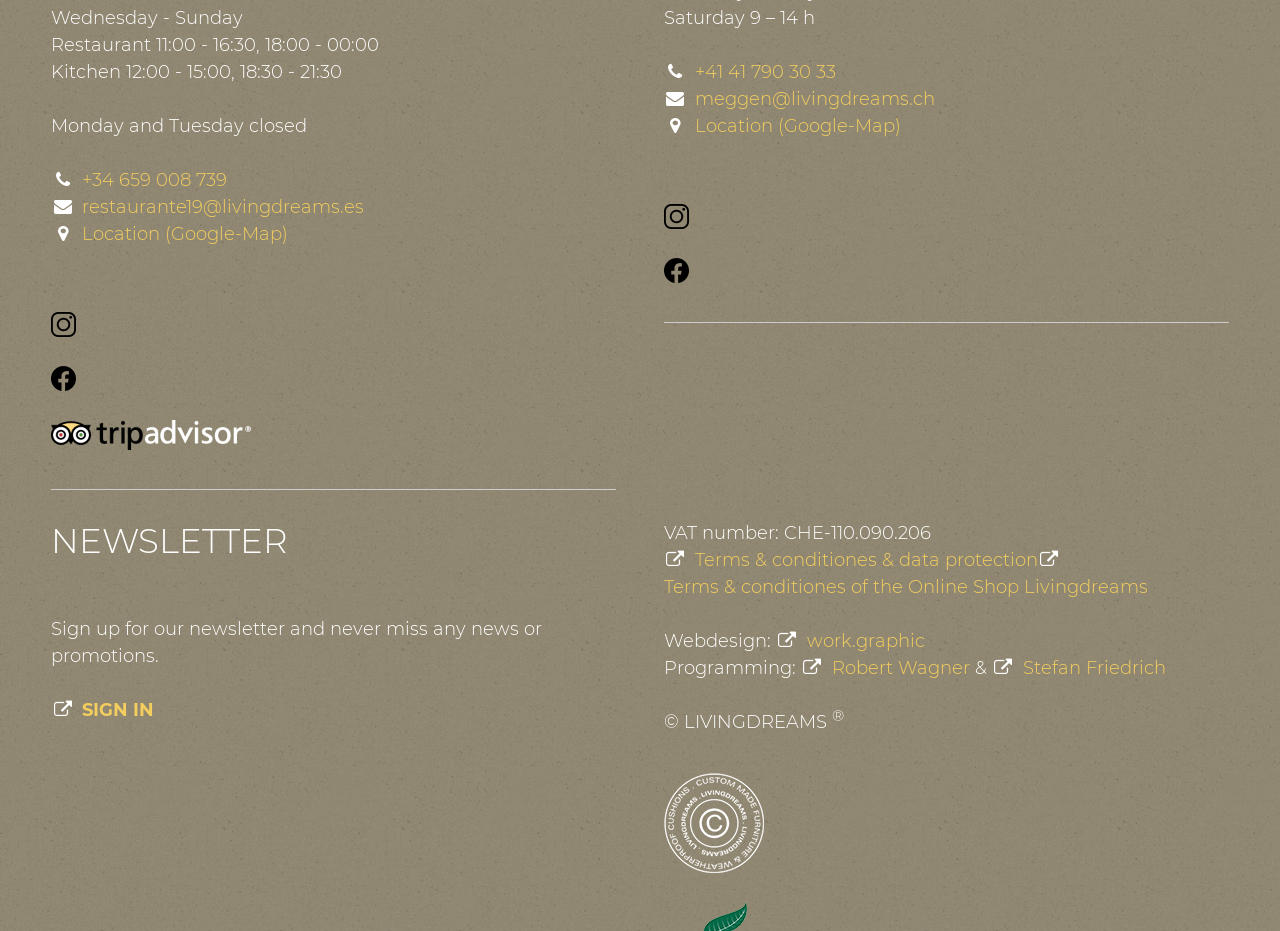Find the bounding box coordinates of the UI element according to this description: "restaurante19@livingdreams.es".

[0.064, 0.21, 0.285, 0.234]